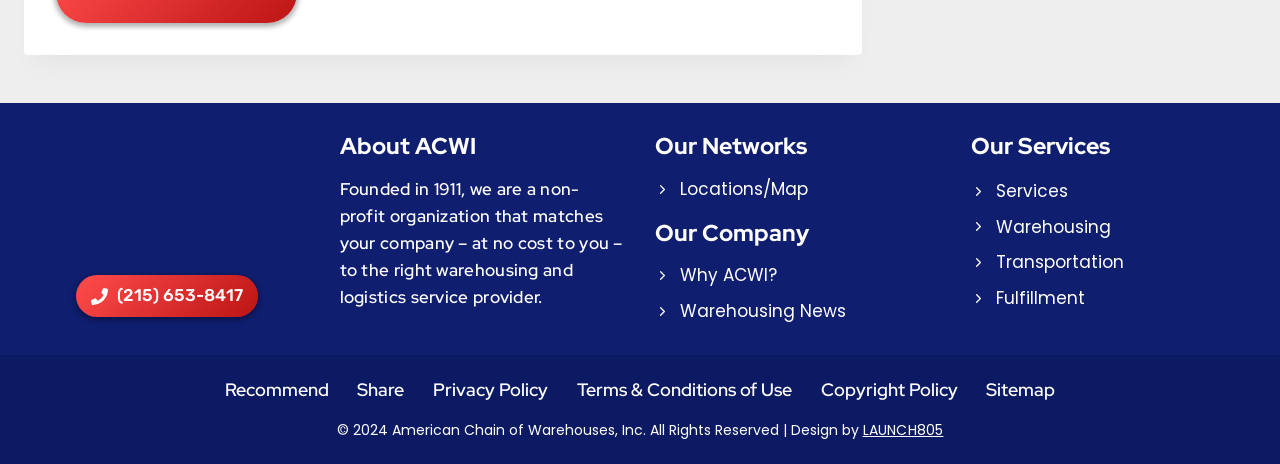What are the services provided by this organization?
Provide a one-word or short-phrase answer based on the image.

Warehousing, Transportation, Fulfillment